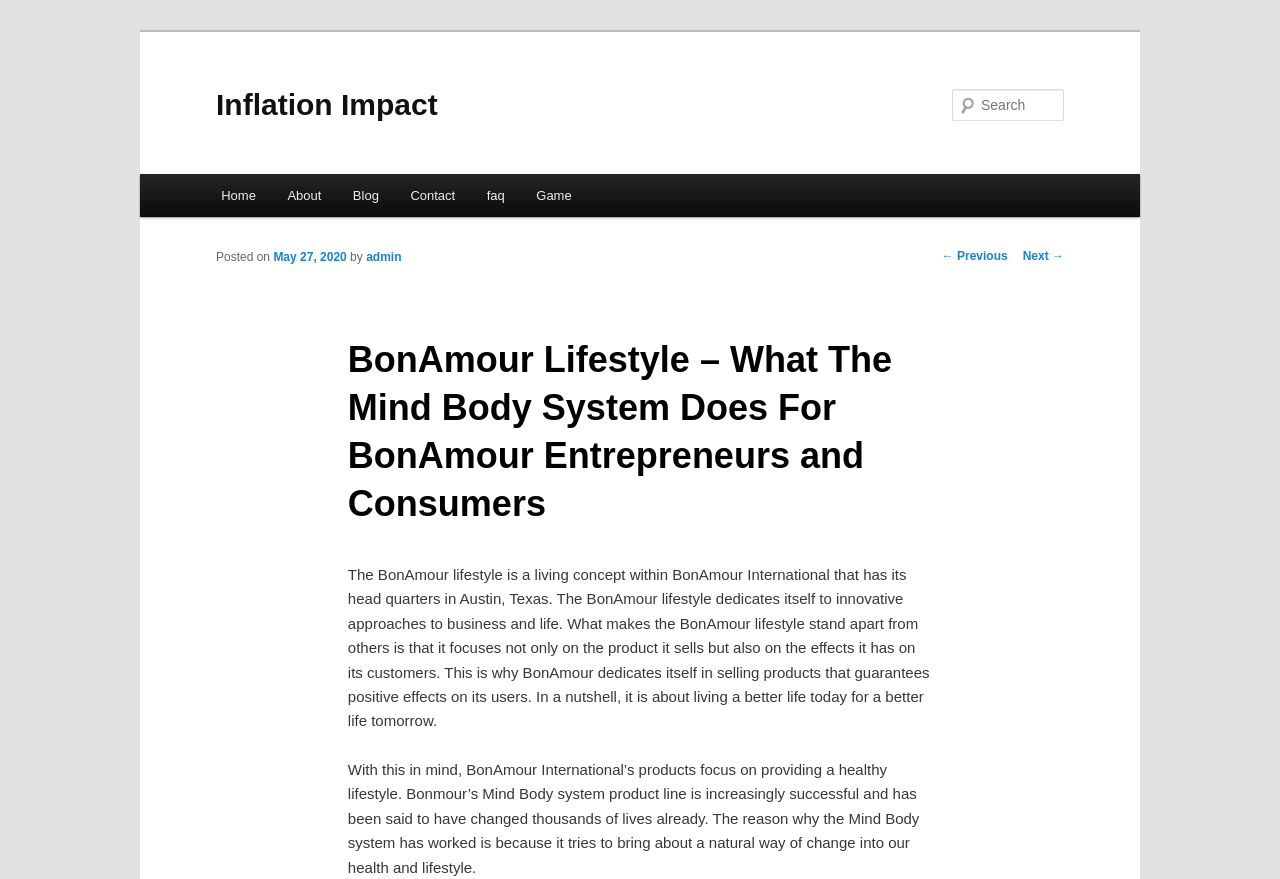What is the focus of BonAmour's products?
We need a detailed and meticulous answer to the question.

Based on the webpage content, BonAmour's products focus on providing a healthy lifestyle, as stated in the text 'Bonmour’s Mind Body system product line is increasingly successful and has been said to have changed thousands of lives already'.